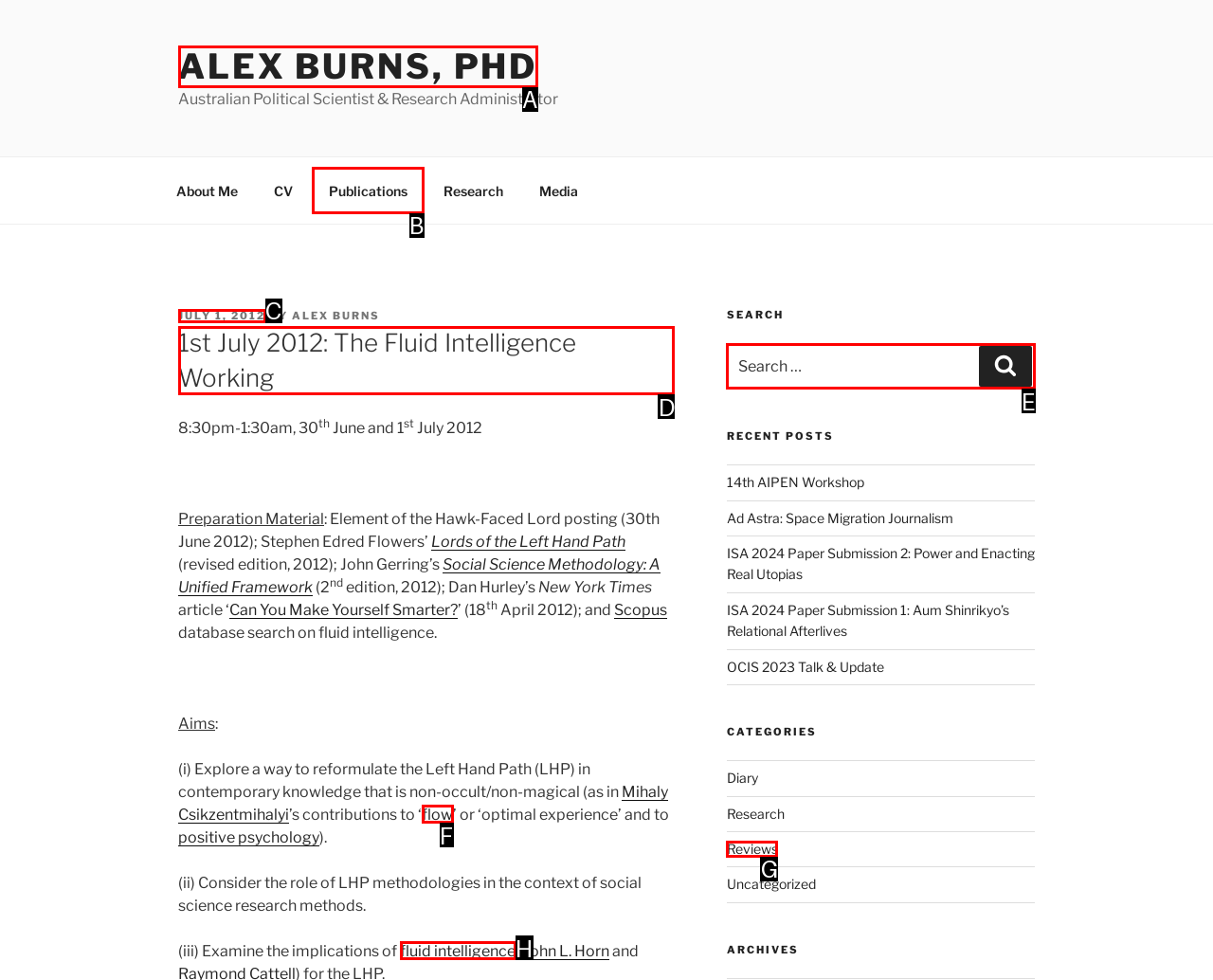Identify the correct HTML element to click for the task: Read the '1st July 2012: The Fluid Intelligence Working' post. Provide the letter of your choice.

D